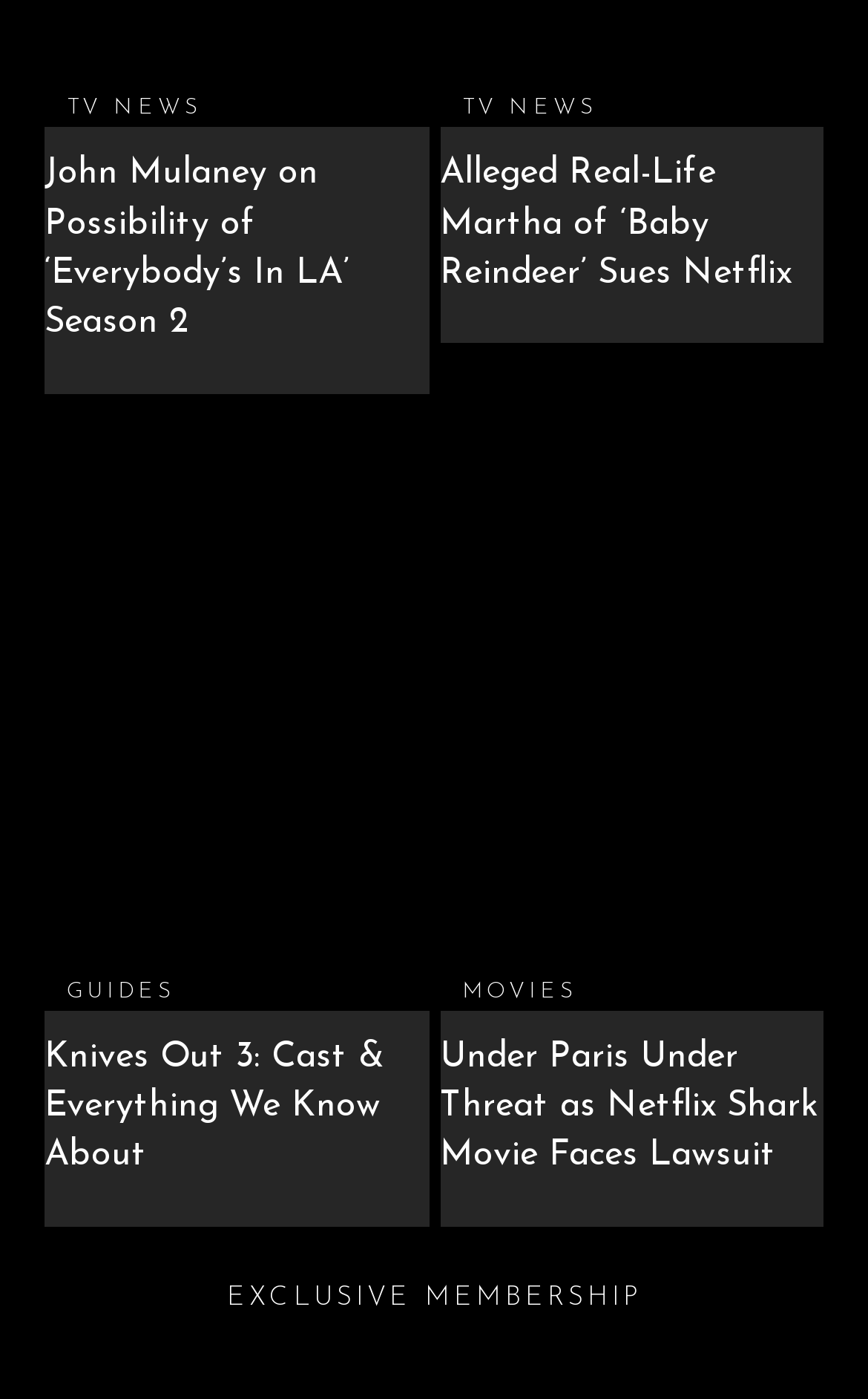Use one word or a short phrase to answer the question provided: 
What is the title of the first news article?

John Mulaney on Possibility of ‘Everybody’s In LA’ Season 2